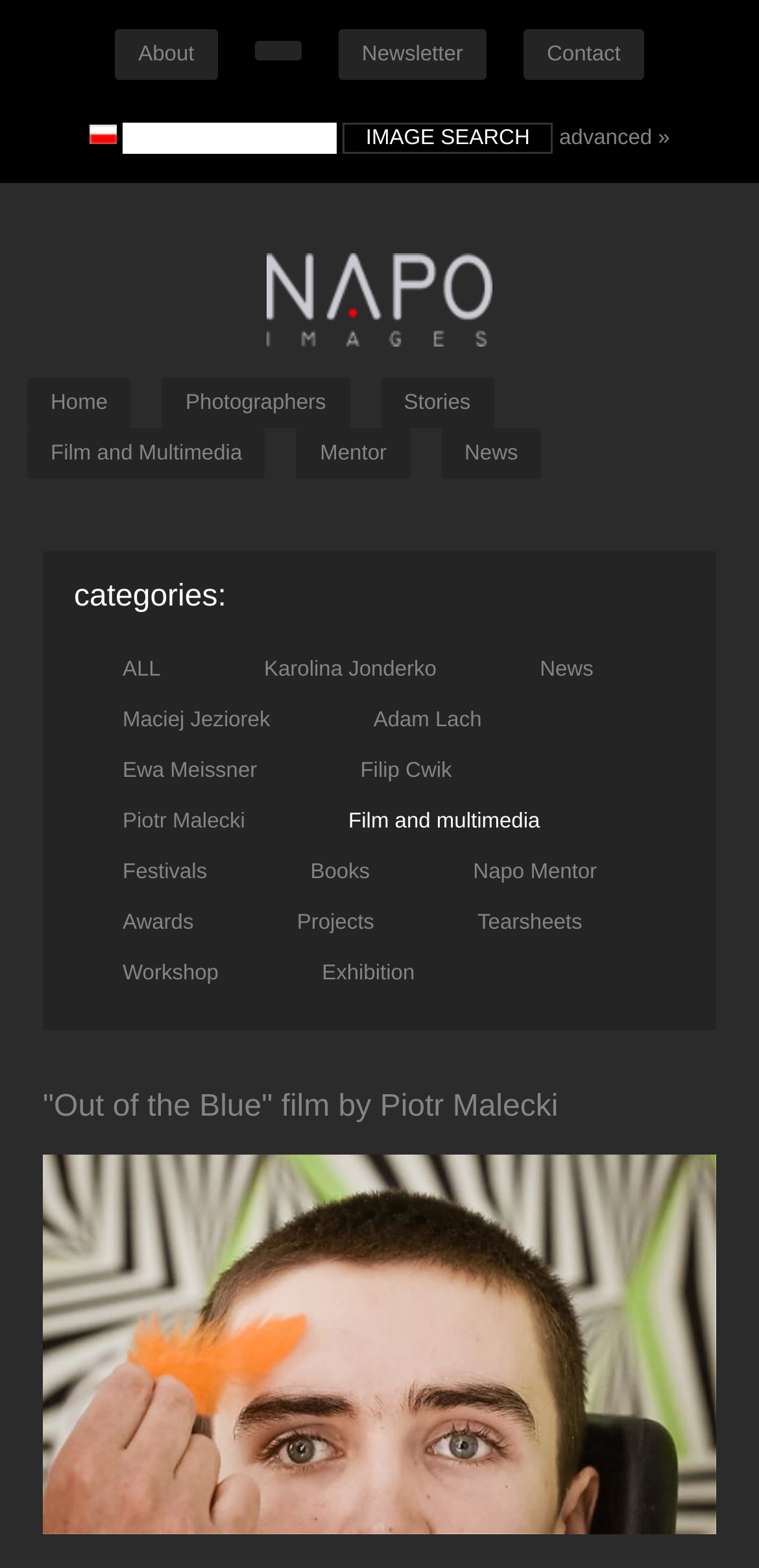What categories of photography are featured on the webpage?
Using the picture, provide a one-word or short phrase answer.

Various categories